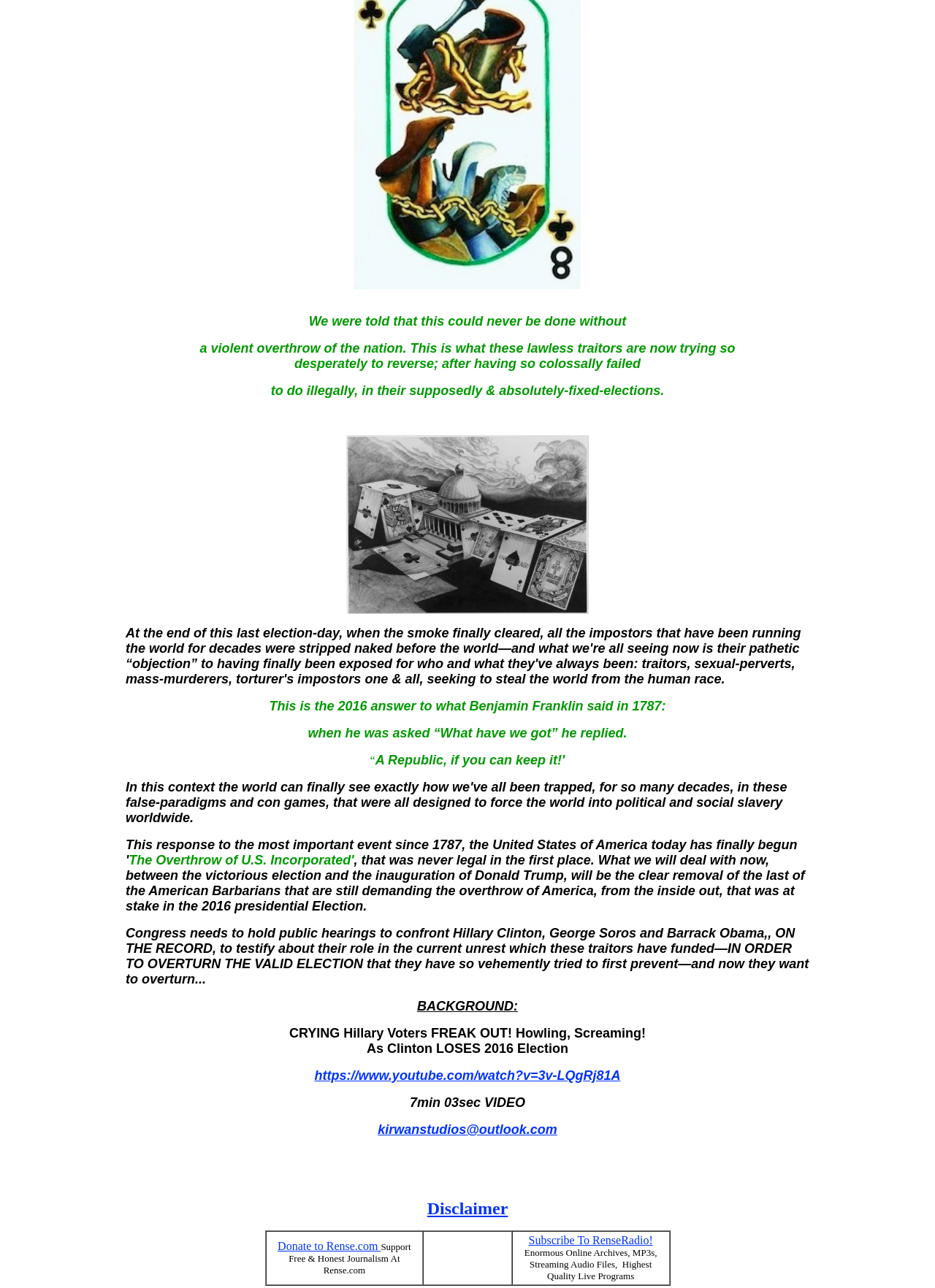What is the duration of the video linked on the webpage?
Based on the image, answer the question with a single word or brief phrase.

7 minutes 3 seconds